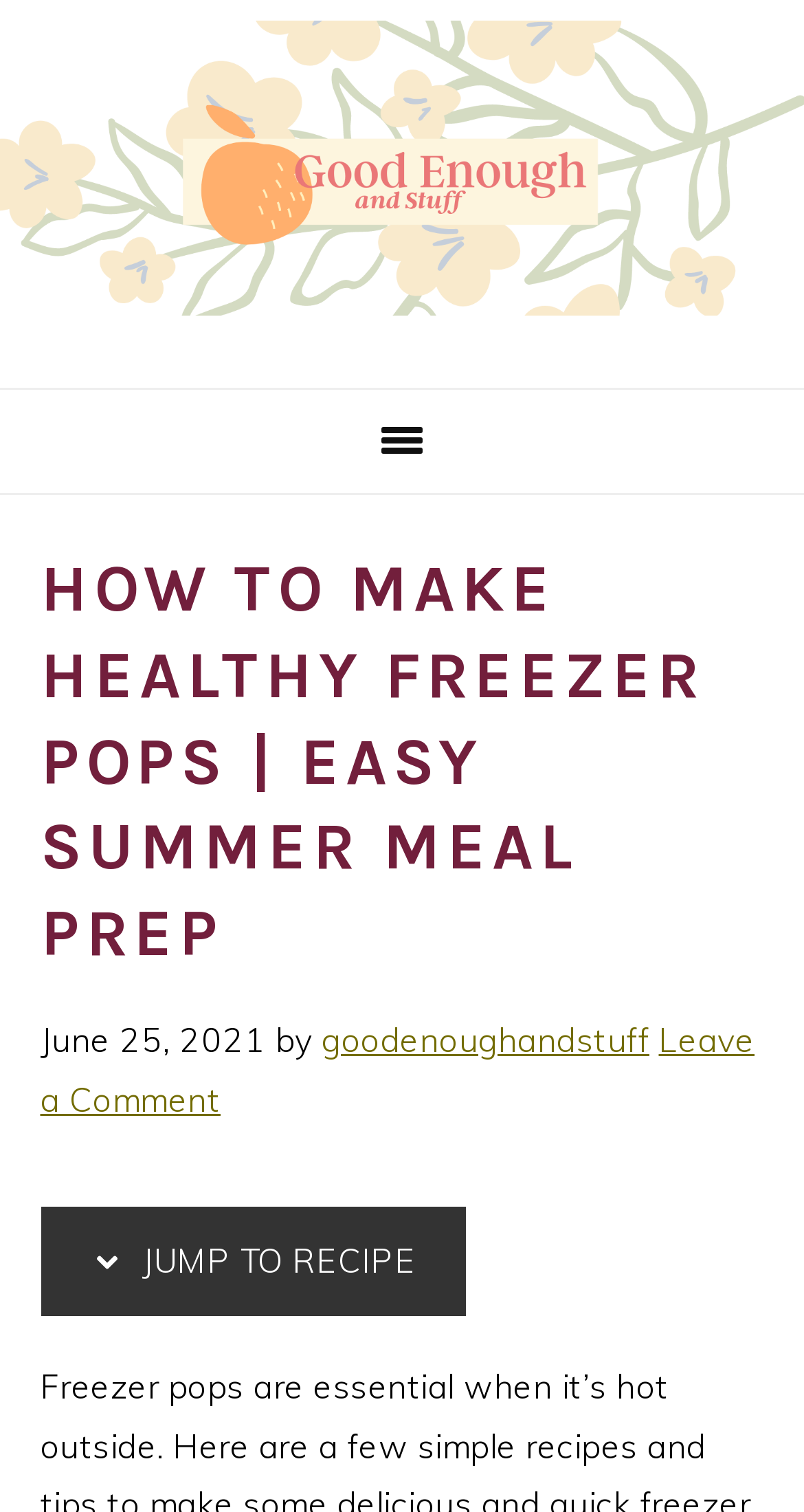Extract the bounding box coordinates for the UI element described as: "goodenoughandstuff".

[0.4, 0.675, 0.808, 0.702]